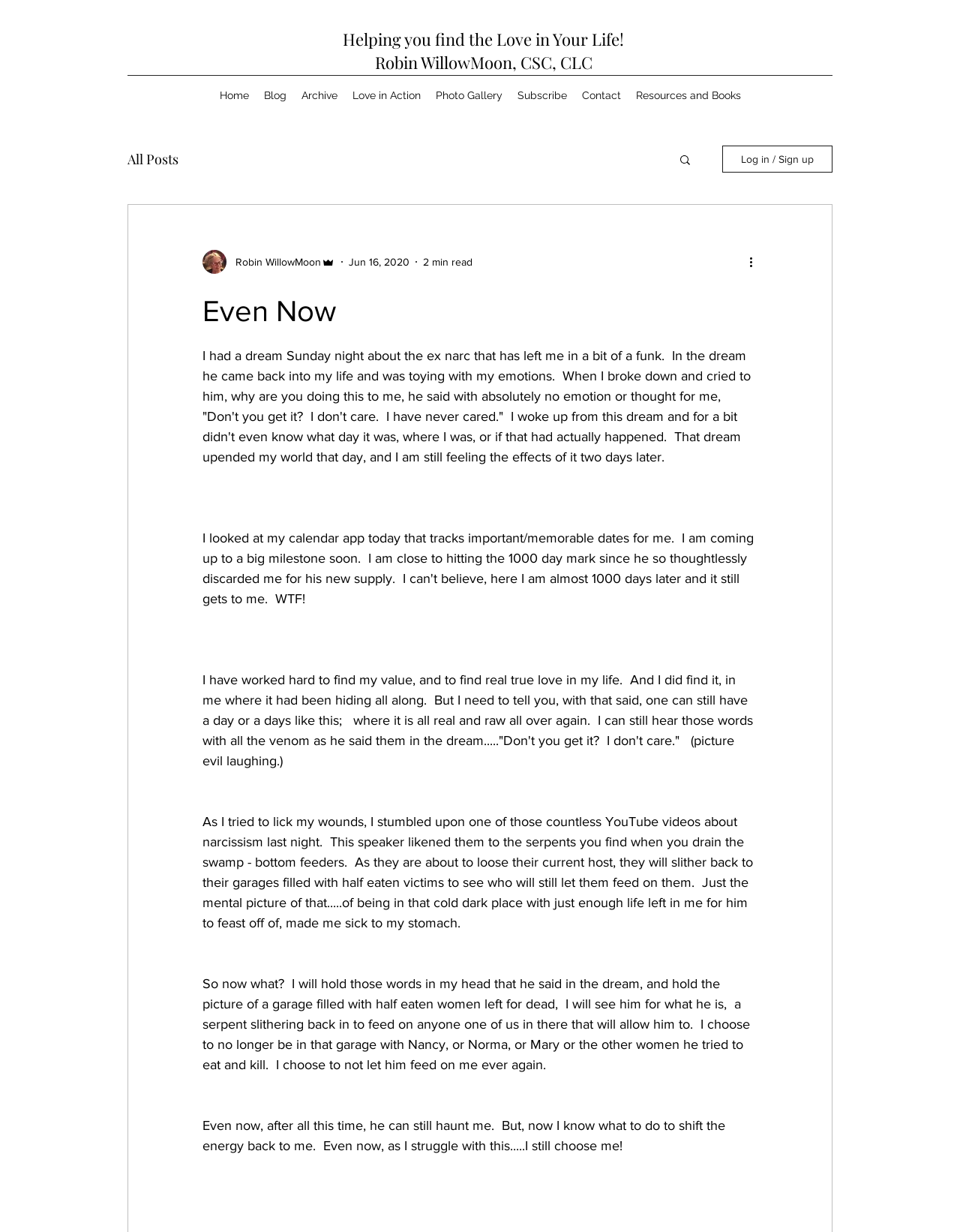What is the topic of the blog post?
Craft a detailed and extensive response to the question.

The topic of the blog post can be inferred from the text which mentions 'ex narc', 'narcissism', and 'serpents you find when you drain the swamp - bottom feeders'.